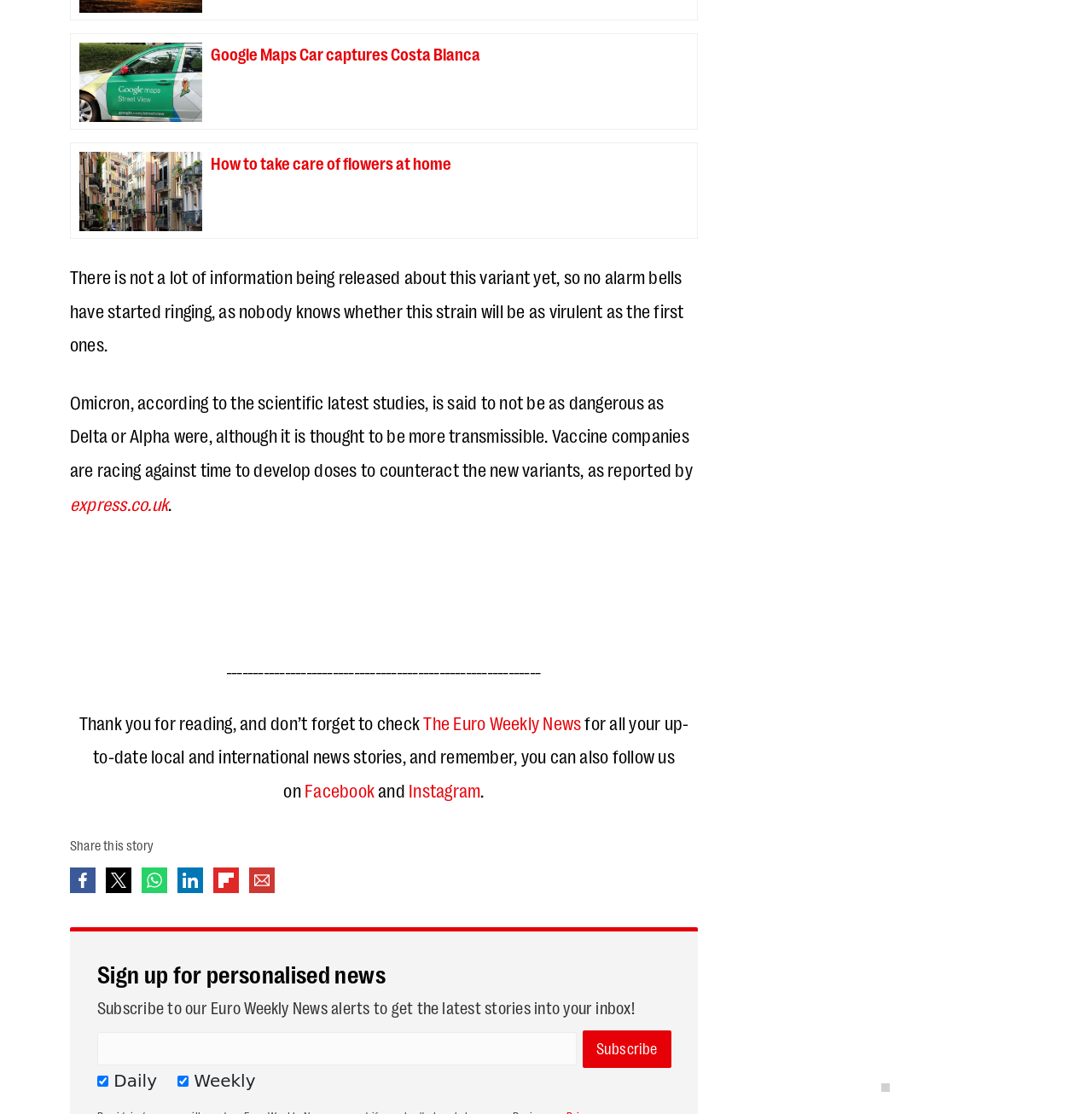Please answer the following question using a single word or phrase: What is the current status of the 'Daily' checkbox?

checked